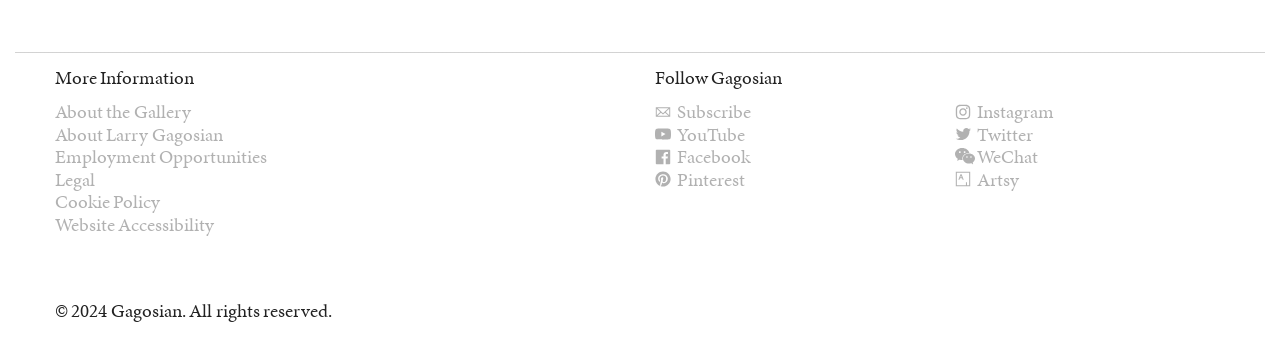Find the bounding box coordinates of the clickable area required to complete the following action: "Read about Larry Gagosian".

[0.043, 0.342, 0.174, 0.419]